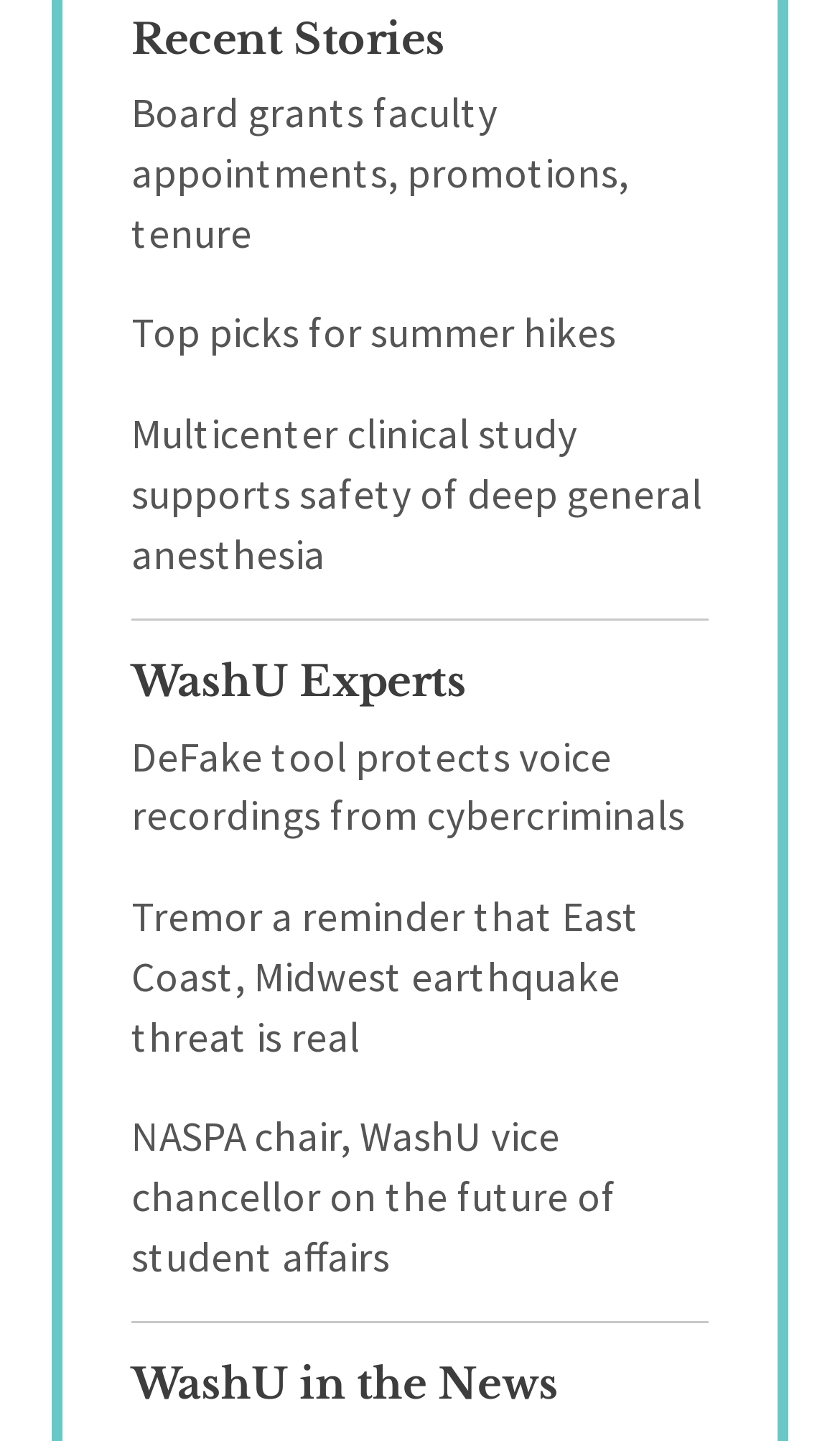Locate the UI element described by WashU in the News and provide its bounding box coordinates. Use the format (top-left x, top-left y, bottom-right x, bottom-right y) with all values as floating point numbers between 0 and 1.

[0.156, 0.943, 0.665, 0.978]